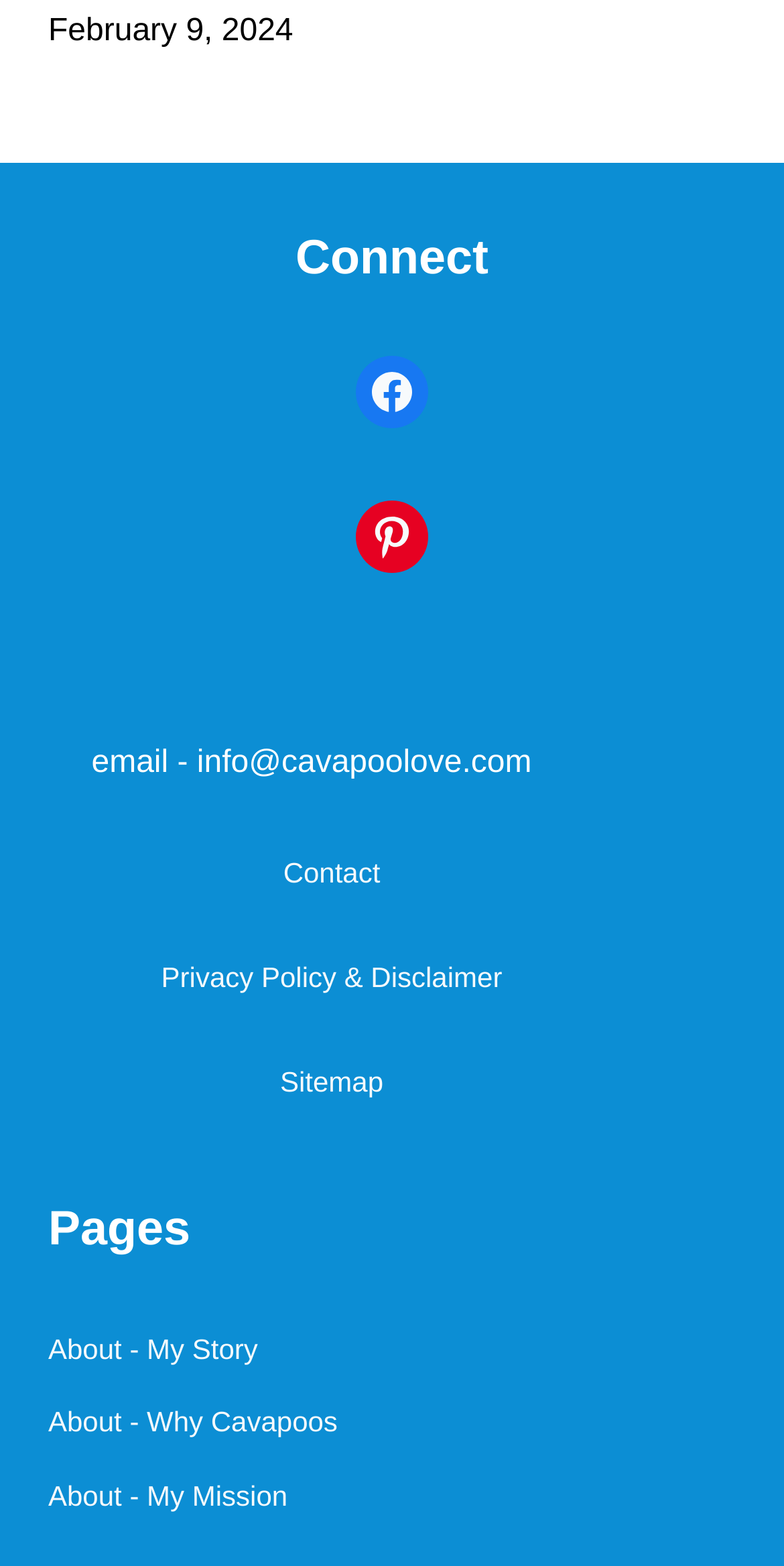How many links are present in the 'Pages' section?
Examine the image closely and answer the question with as much detail as possible.

The 'Pages' section contains three links, which are 'About - My Story', 'About - Why Cavapoos', and 'About - My Mission', all of which are children of the 'Pages' heading.